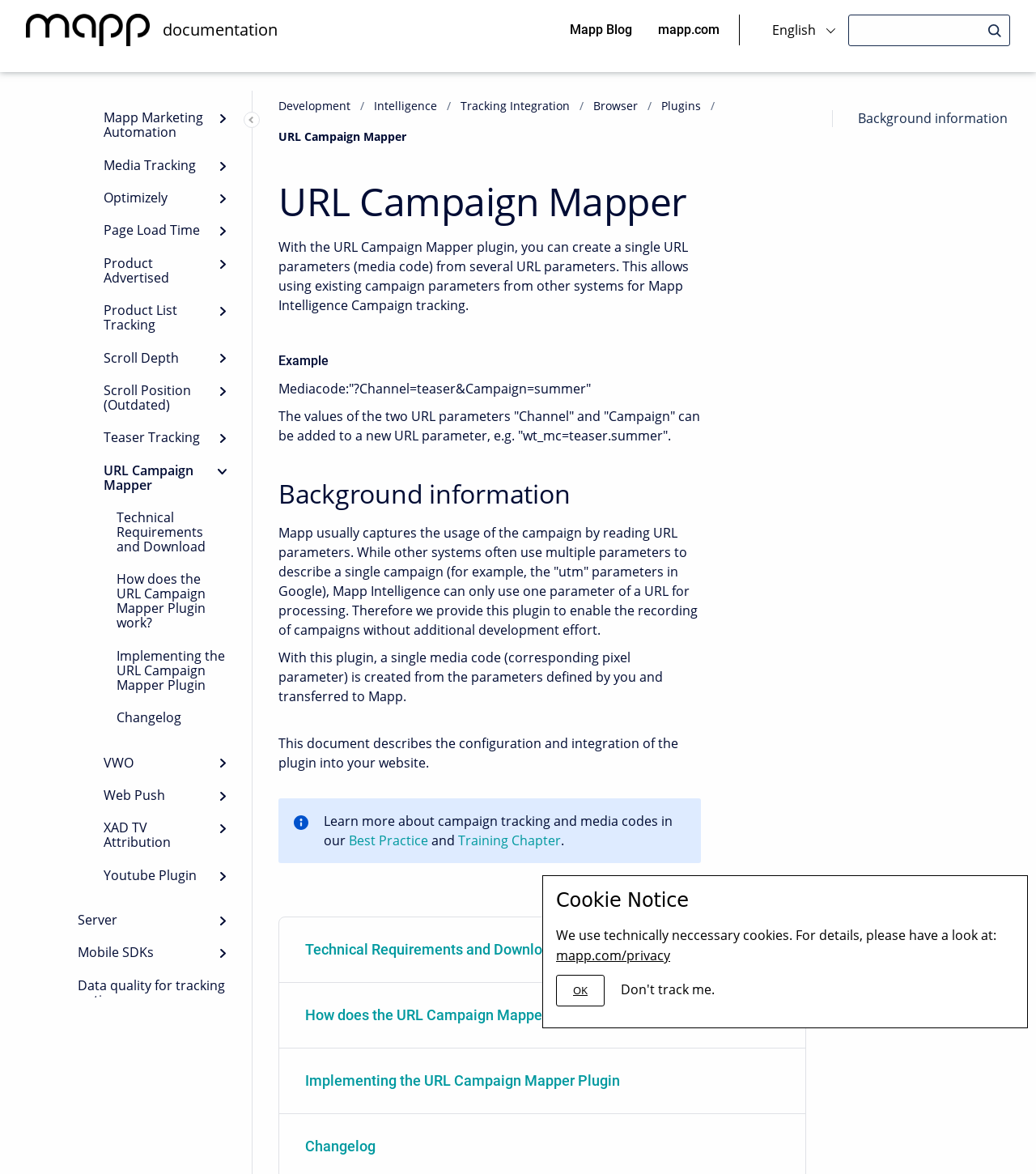Could you locate the bounding box coordinates for the section that should be clicked to accomplish this task: "Expand the 'Mapp Acquire' section".

[0.199, 0.058, 0.23, 0.086]